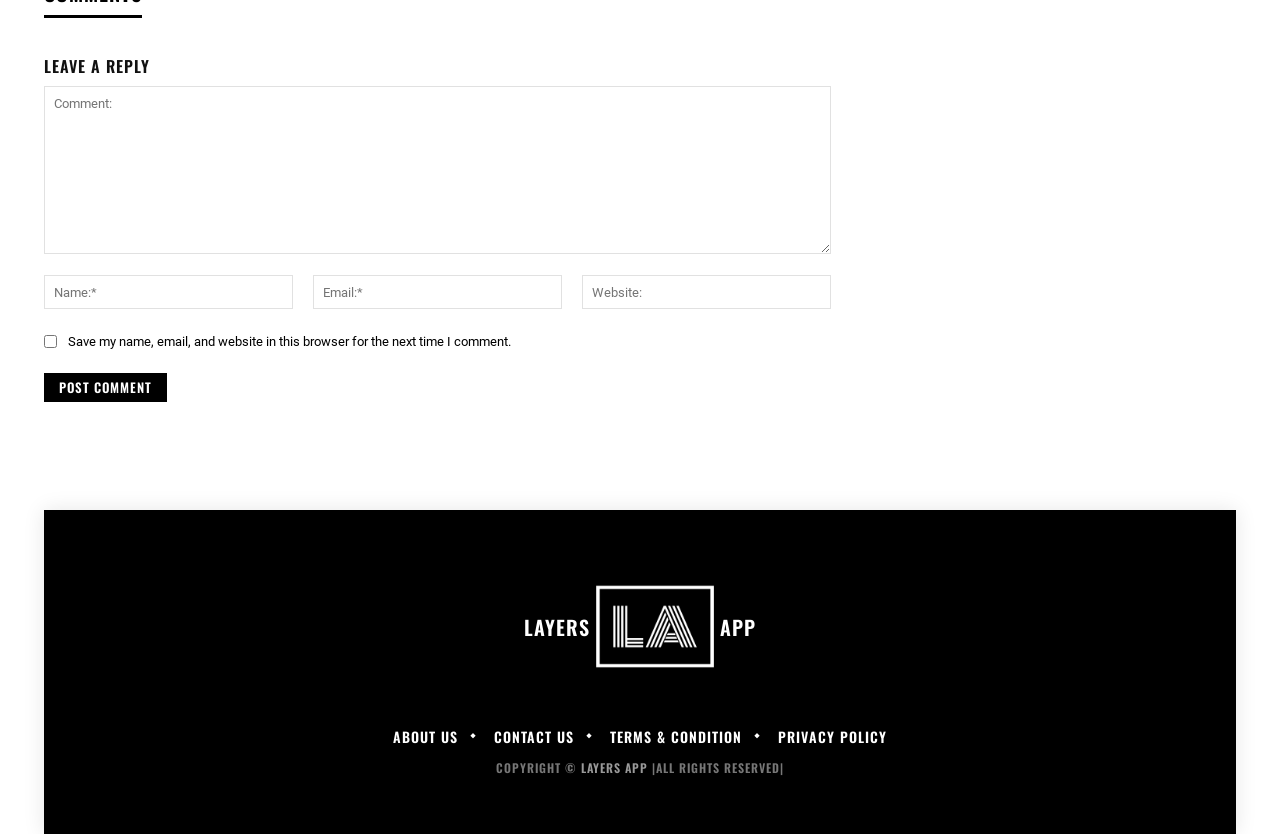Identify the bounding box coordinates for the element you need to click to achieve the following task: "Click the LAYERS Logo APP". Provide the bounding box coordinates as four float numbers between 0 and 1, in the form [left, top, right, bottom].

[0.053, 0.695, 0.947, 0.807]